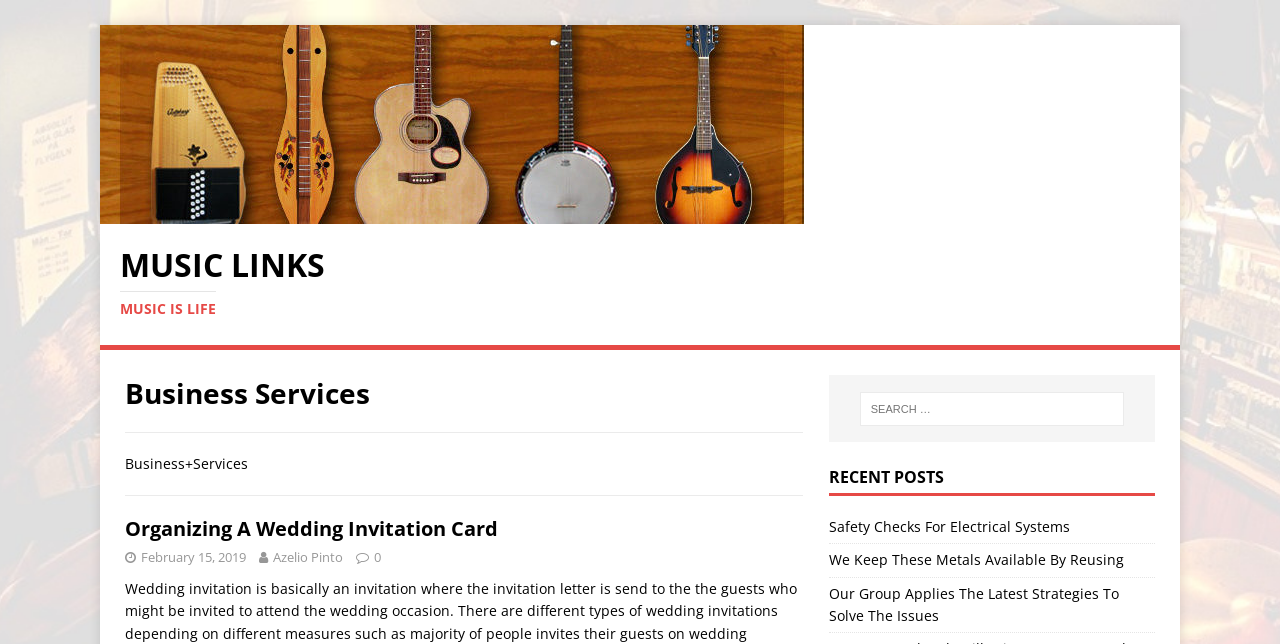What is the purpose of the search box?
Answer the question with a thorough and detailed explanation.

The search box is located below the 'RECENT POSTS' heading, and the placeholder text is 'Search for:', which suggests that the purpose of the search box is to search for posts or articles on the webpage.